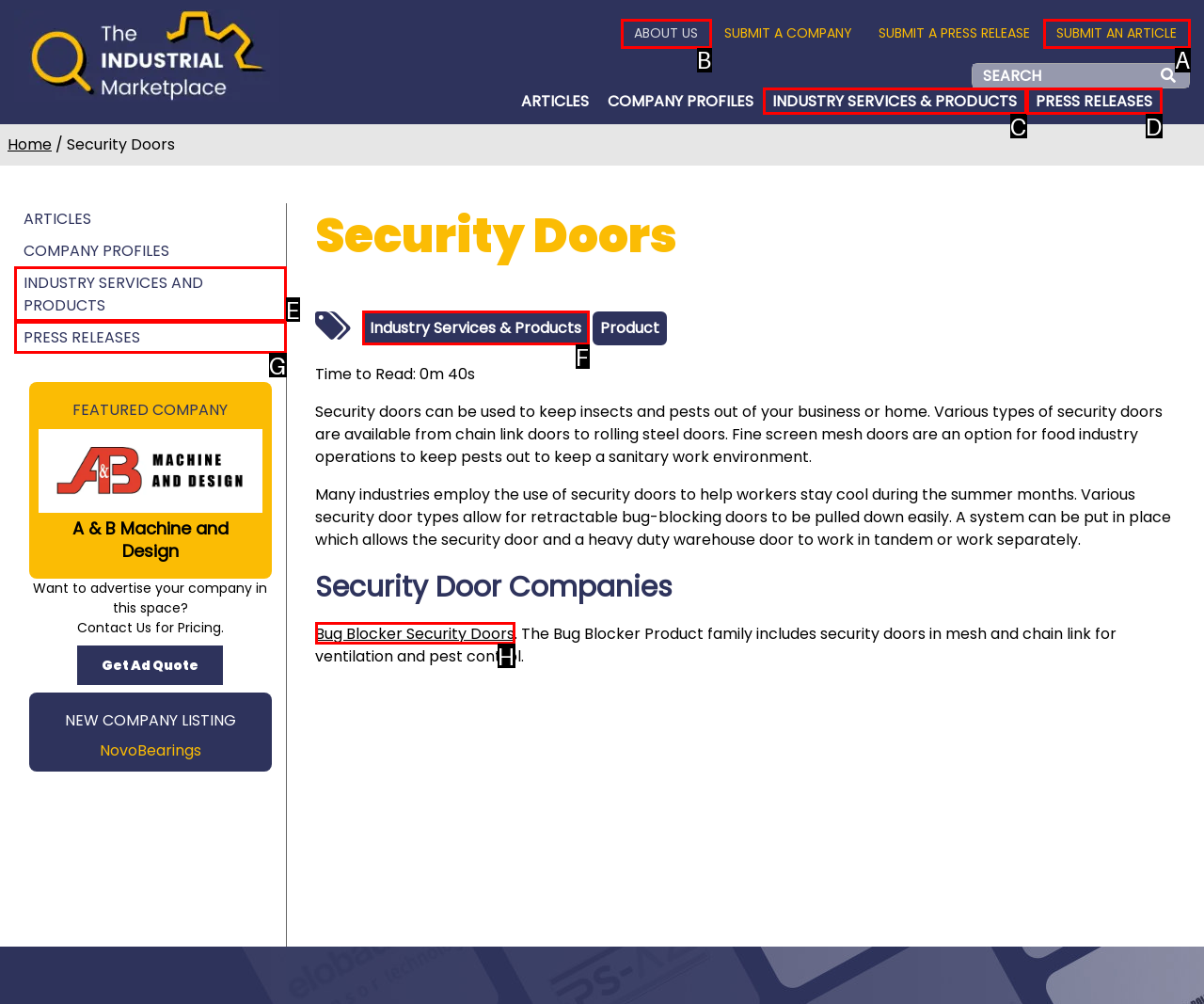Identify the letter of the option that should be selected to accomplish the following task: Go to ABOUT US page. Provide the letter directly.

B